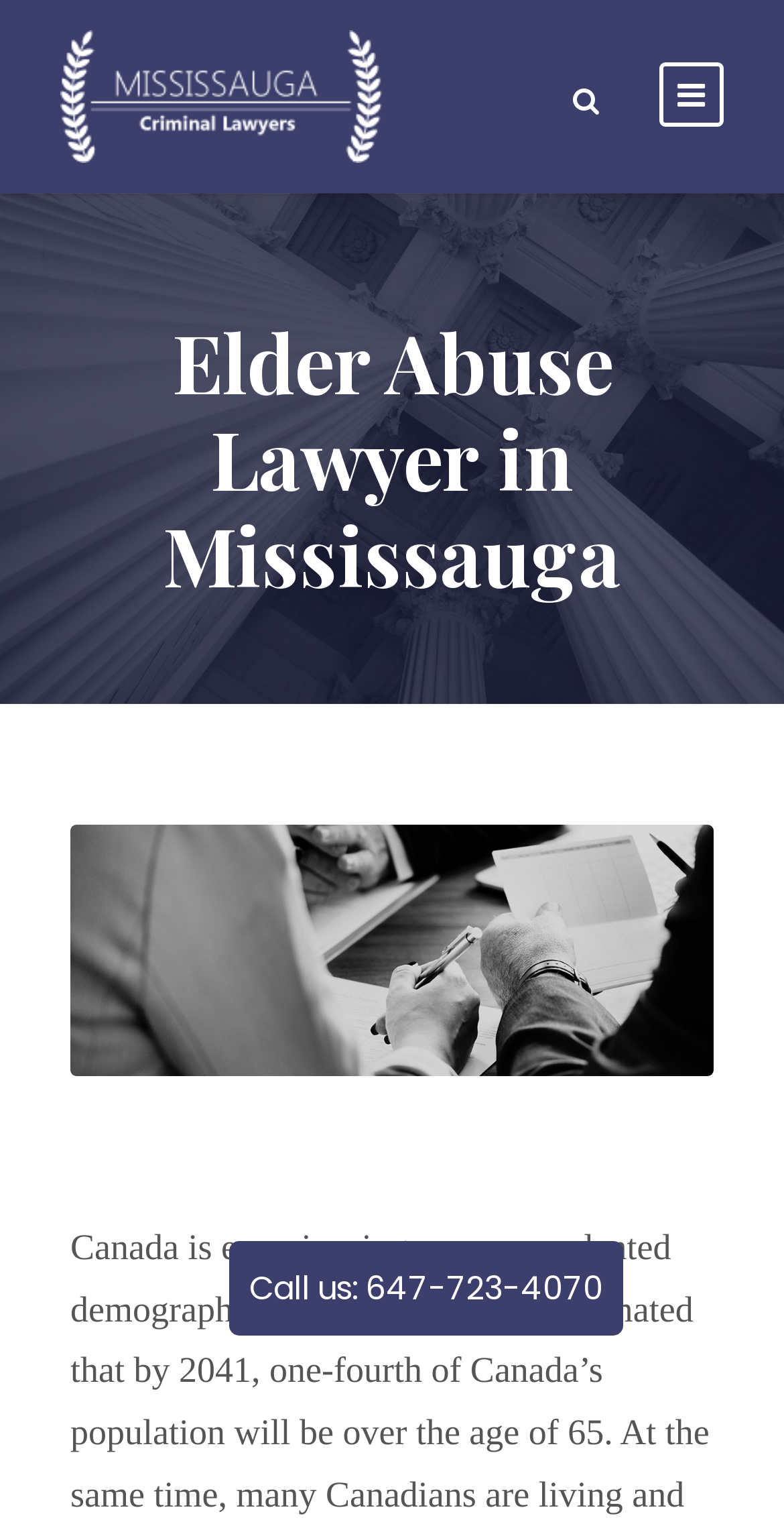Using the given description, provide the bounding box coordinates formatted as (top-left x, top-left y, bottom-right x, bottom-right y), with all values being floating point numbers between 0 and 1. Description: title="inner-page-bg"

[0.09, 0.606, 0.91, 0.637]